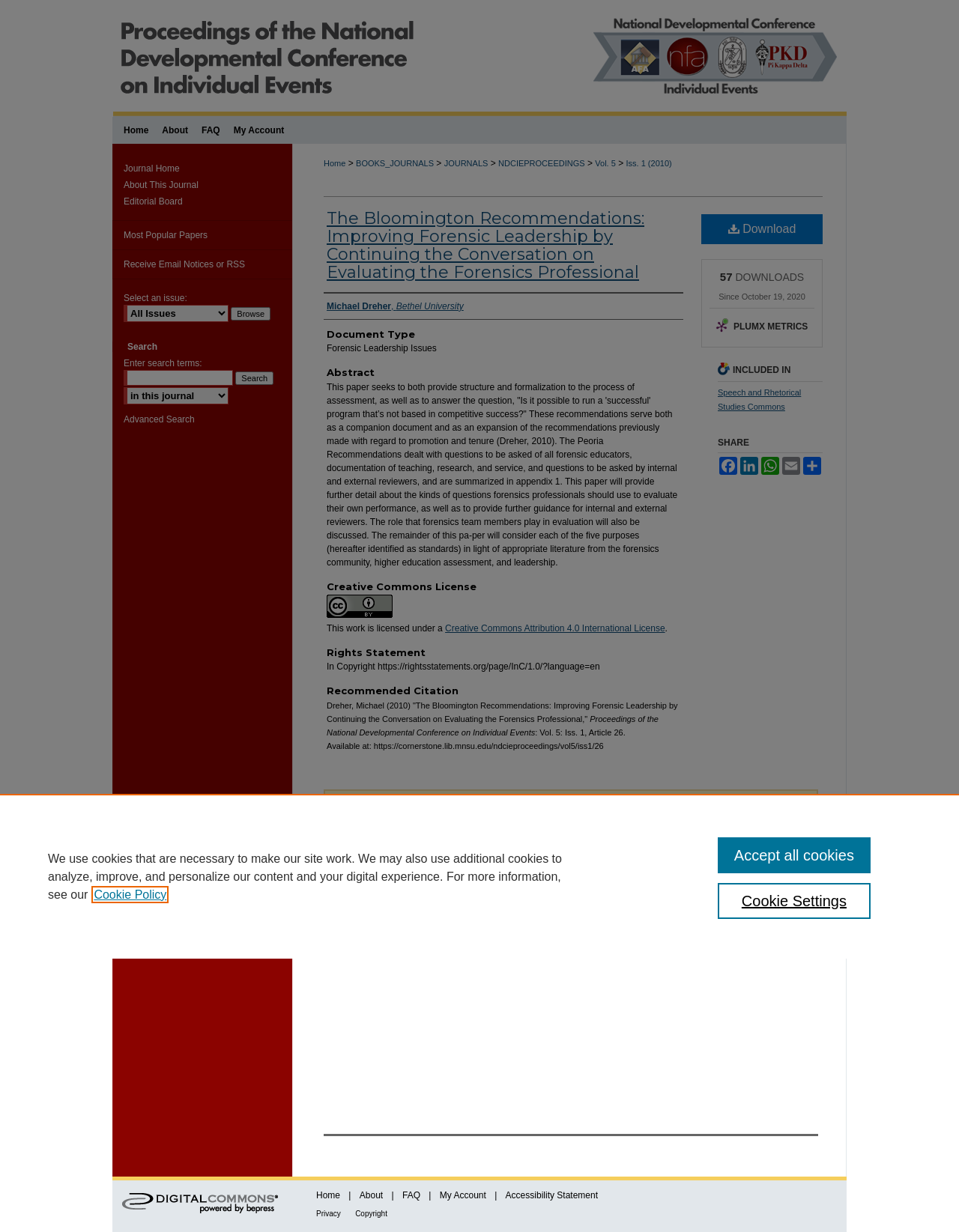Create an elaborate caption that covers all aspects of the webpage.

This webpage appears to be an academic paper titled "The Bloomington Recommendations: Improving Forensic Leadership by Continuing the Conversation on Evaluating the Forensics Professional" by Michael Dreher. The paper is part of the Proceedings of the National Developmental Conference on Individual Events, Volume 5, Issue 1.

At the top of the page, there is a menu link and a navigation bar with links to "Home", "About", "FAQ", and "My Account". Below this, there is a breadcrumb navigation bar showing the path to the current page, with links to "Home", "BOOKS_JOURNALS", "JOURNALS", "NDCIEPROCEEDINGS", "Vol. 5", and "Iss. 1 (2010)".

The main content of the page is divided into several sections. The first section is the title and author information, followed by a heading "Document Type" and a static text "Forensic Leadership Issues". The next section is the abstract, which summarizes the paper's purpose and content.

Below the abstract, there are several headings and links, including "Creative Commons License", "Rights Statement", "Recommended Citation", and "INCLUDED IN", which provide information about the paper's licensing and citation. There is also a "SHARE" section with links to share the paper on social media platforms.

On the right side of the page, there is a section with a download link and a count of 57 downloads. Below this, there is a "PLUMX METRICS" link with an image, and a section showing the paper's inclusion in the "Speech and Rhetorical Studies Commons".

At the bottom of the page, there are links to "Journal Home", "About This Journal", "Editorial Board", and "Most Popular Papers", as well as a search bar and a combobox to select an issue.